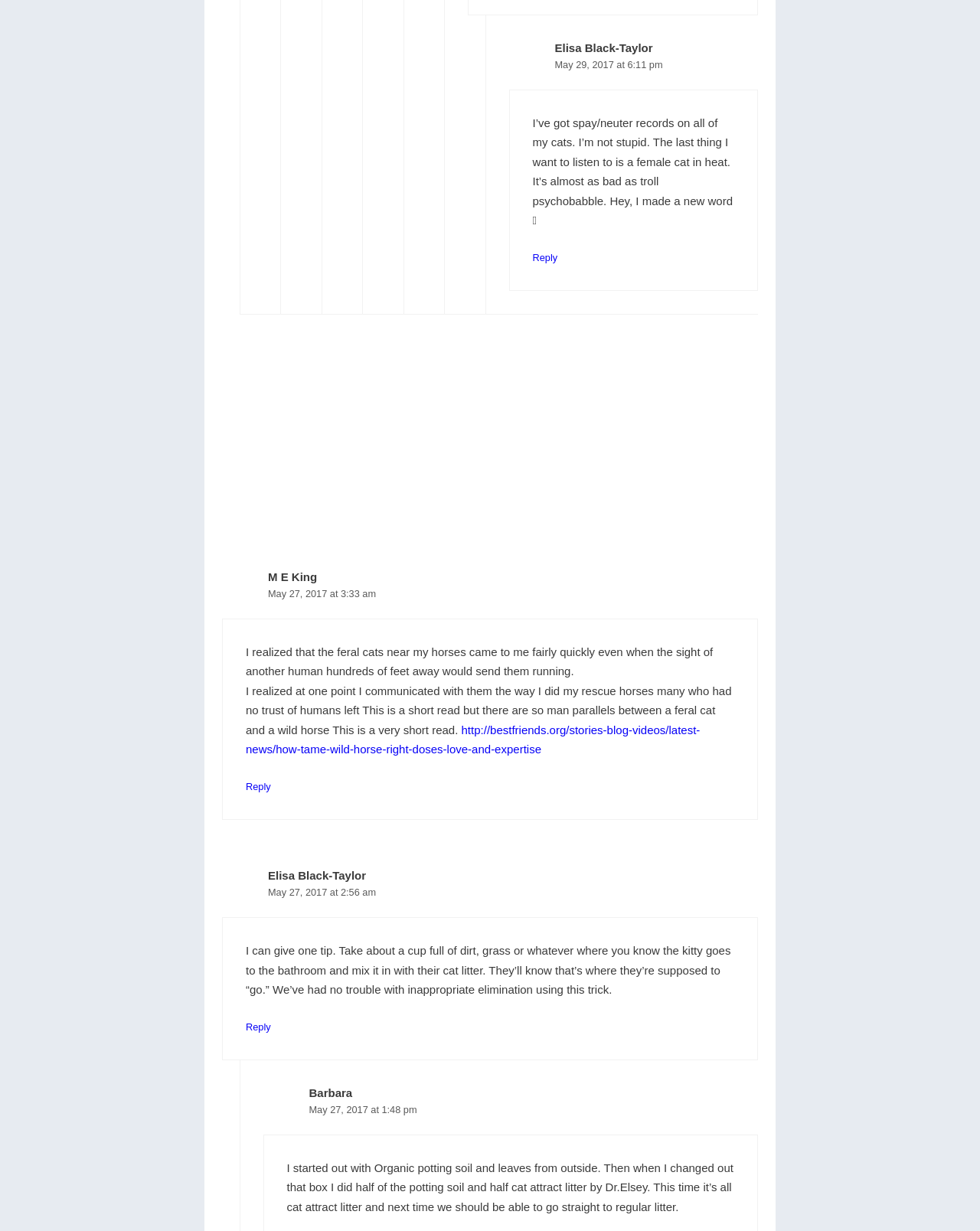Identify the bounding box coordinates of the region that should be clicked to execute the following instruction: "Reply to Elisa Black-Taylor".

[0.251, 0.83, 0.276, 0.839]